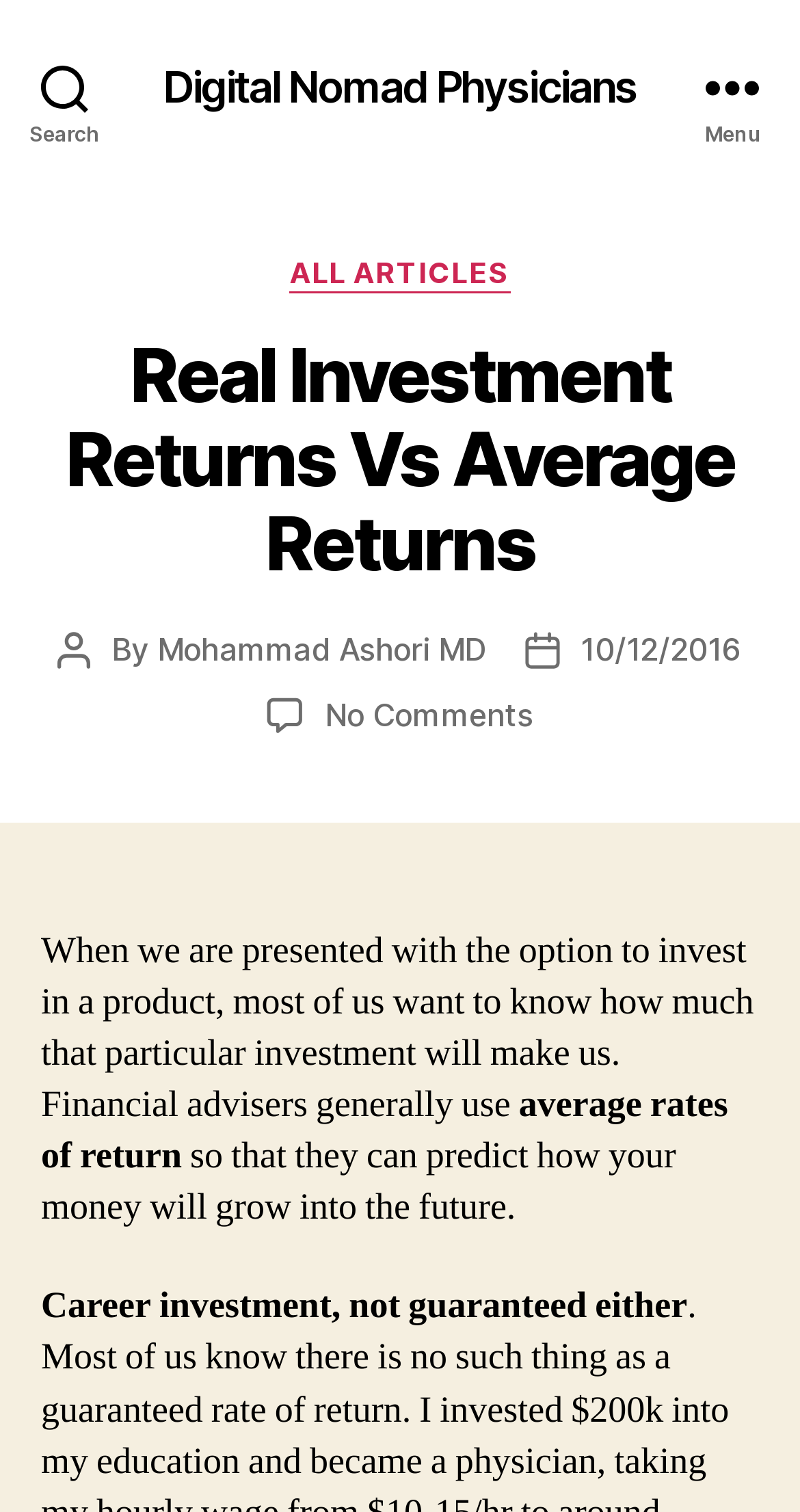What is the website about?
Refer to the image and give a detailed answer to the question.

The website is about Digital Nomad Physicians, which can be inferred from the website title 'Digital Nomad Physicians' located at the top of the page.